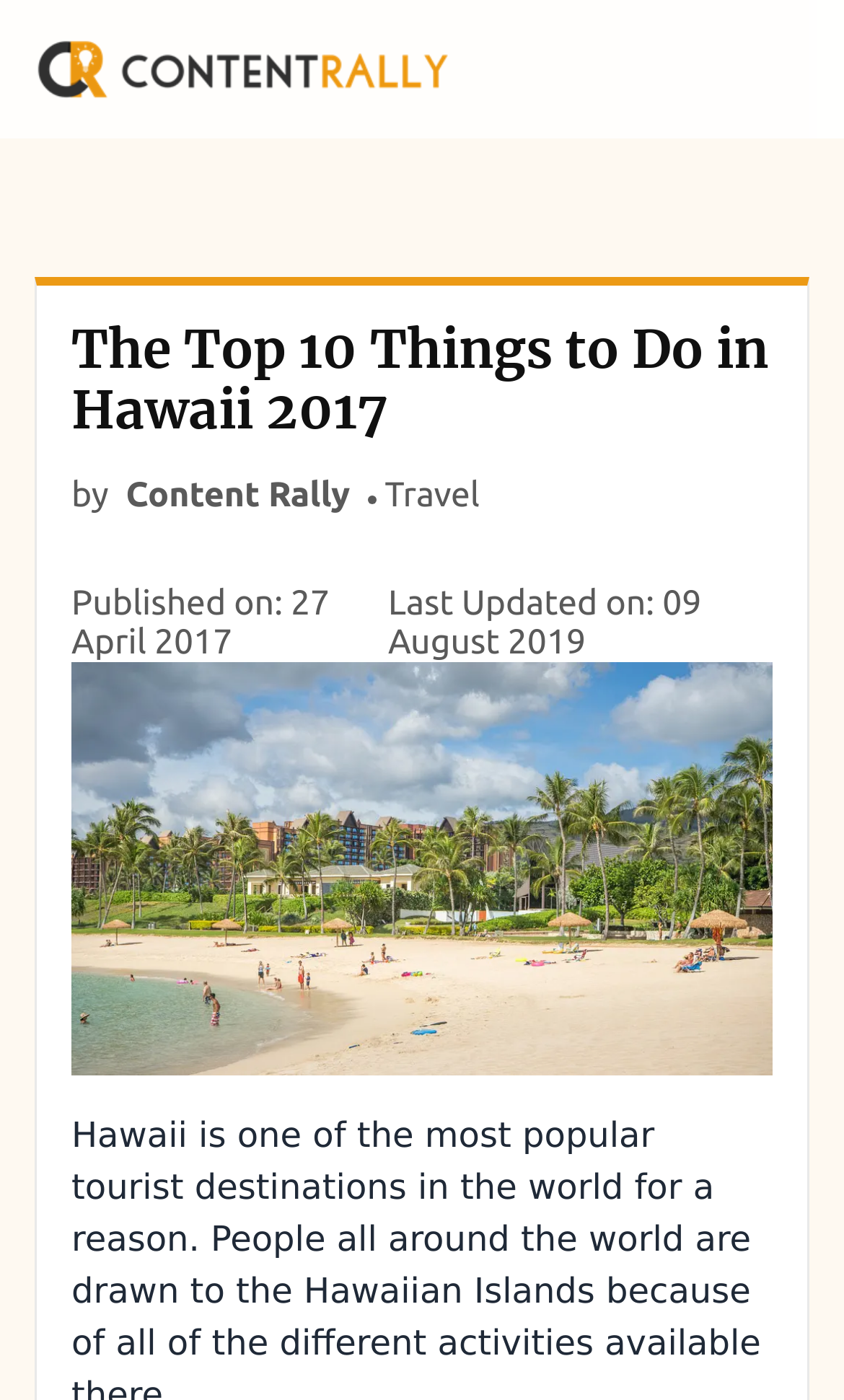Can you find the bounding box coordinates for the UI element given this description: "Content Rally"? Provide the coordinates as four float numbers between 0 and 1: [left, top, right, bottom].

[0.149, 0.34, 0.415, 0.368]